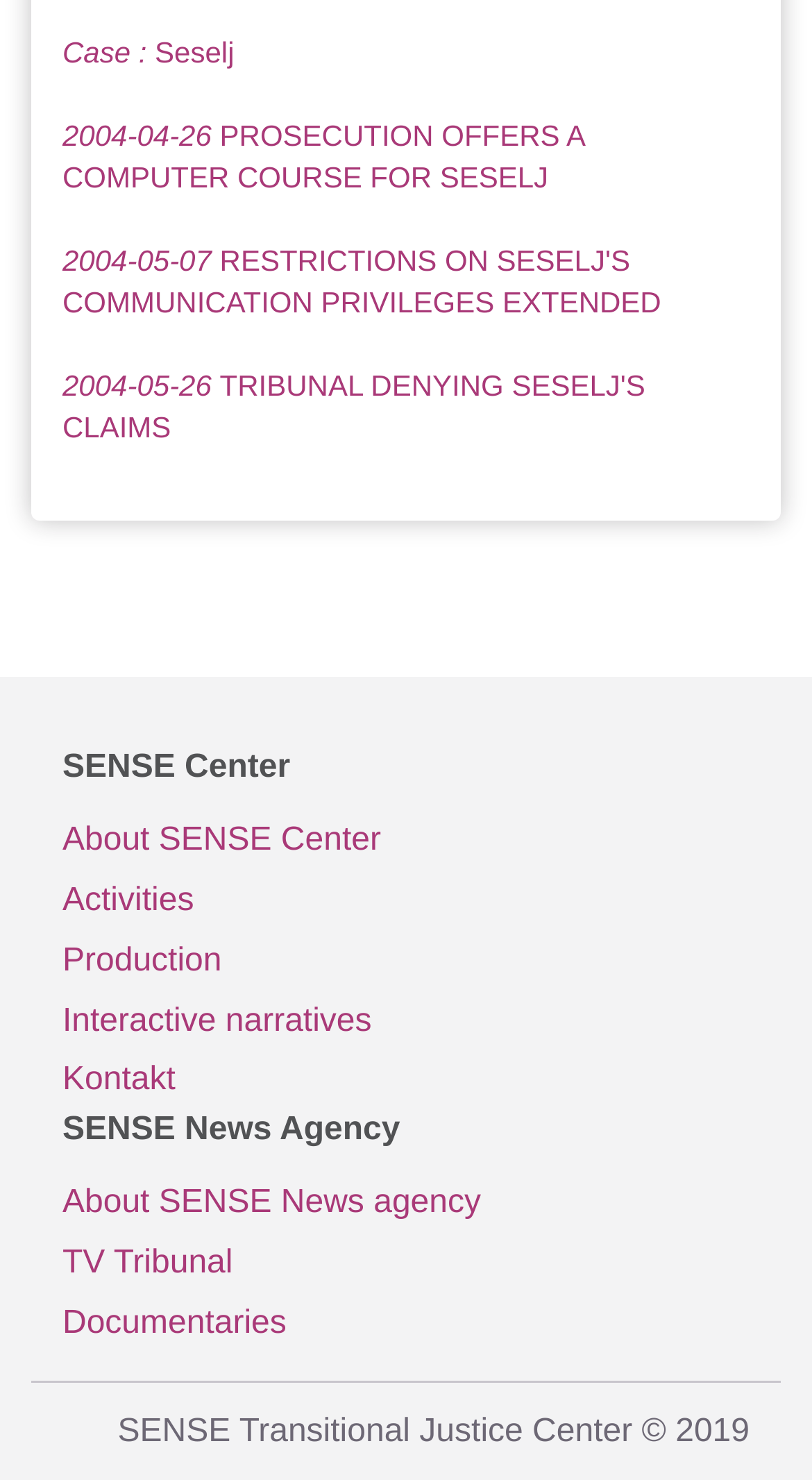Specify the bounding box coordinates of the element's area that should be clicked to execute the given instruction: "read SENSE News Agency". The coordinates should be four float numbers between 0 and 1, i.e., [left, top, right, bottom].

[0.077, 0.752, 0.923, 0.776]